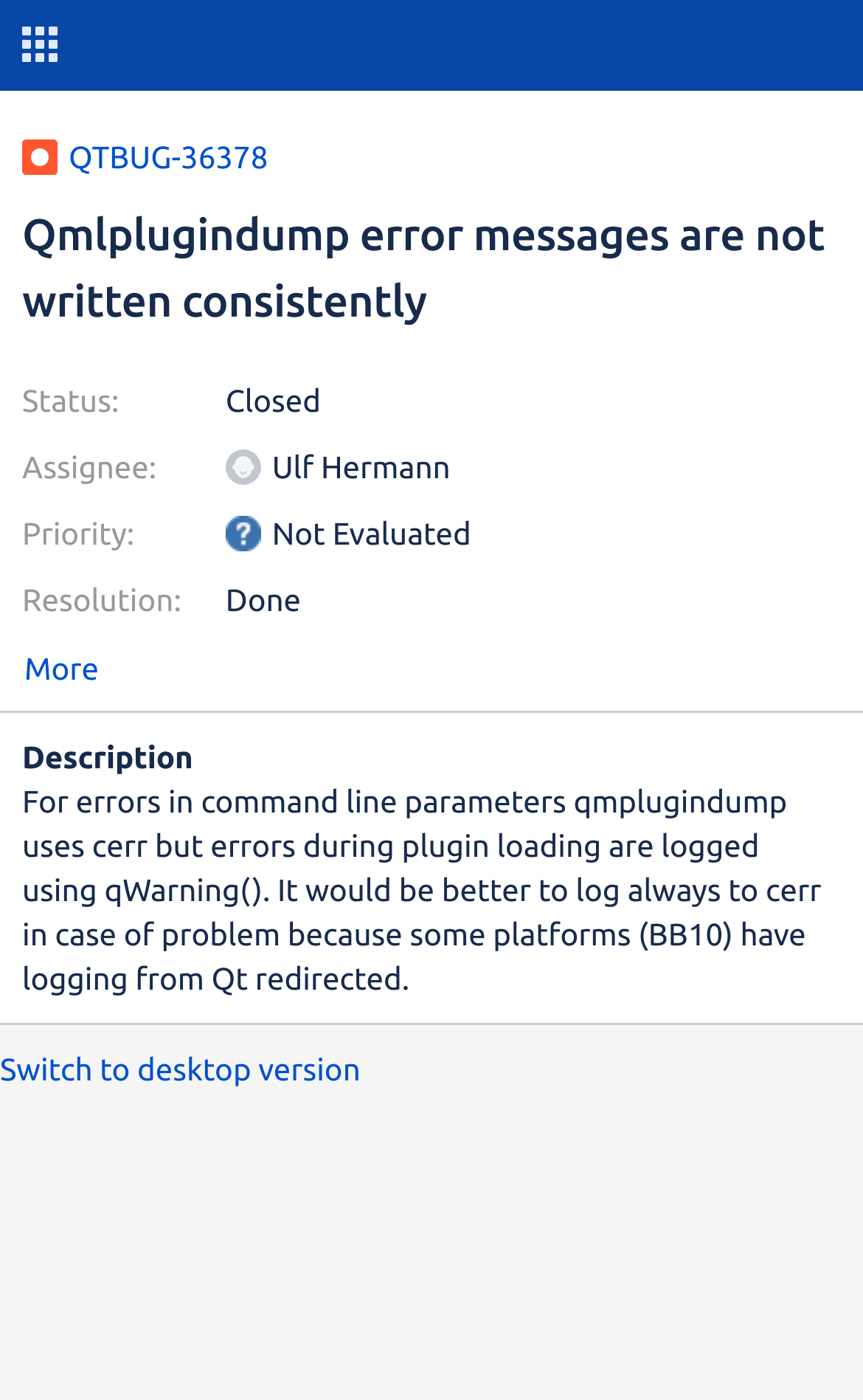From the details in the image, provide a thorough response to the question: Who is the assignee of this bug?

I found the answer by examining the 'Assignee:' label and its corresponding value 'Ulf Hermann' which is located below the heading 'Qmlplugindump error messages are not written consistently'.